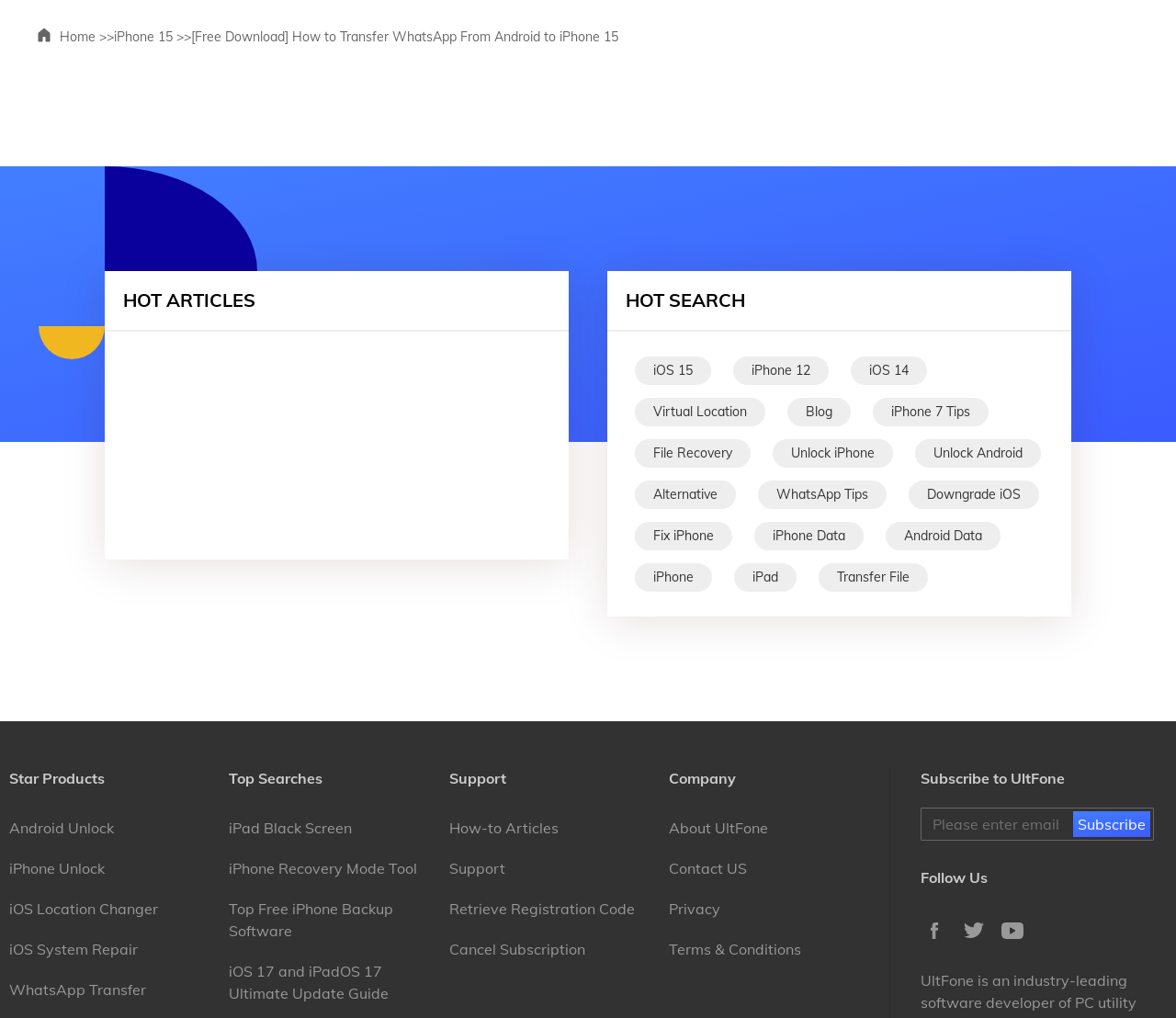Find the bounding box coordinates of the clickable element required to execute the following instruction: "Read the article about transferring WhatsApp from Android to iPhone 15". Provide the coordinates as four float numbers between 0 and 1, i.e., [left, top, right, bottom].

[0.162, 0.028, 0.526, 0.044]